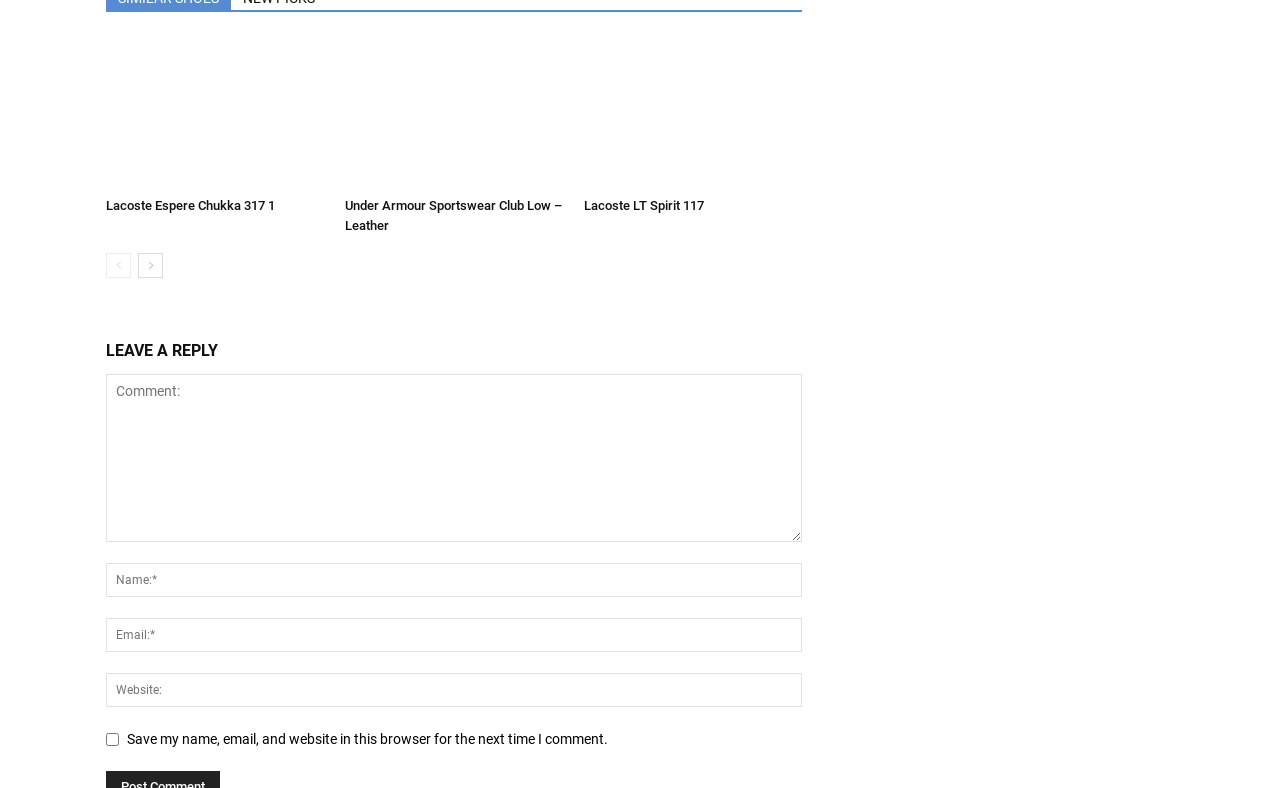Please find the bounding box coordinates of the element that must be clicked to perform the given instruction: "Leave a comment". The coordinates should be four float numbers from 0 to 1, i.e., [left, top, right, bottom].

[0.083, 0.474, 0.627, 0.688]